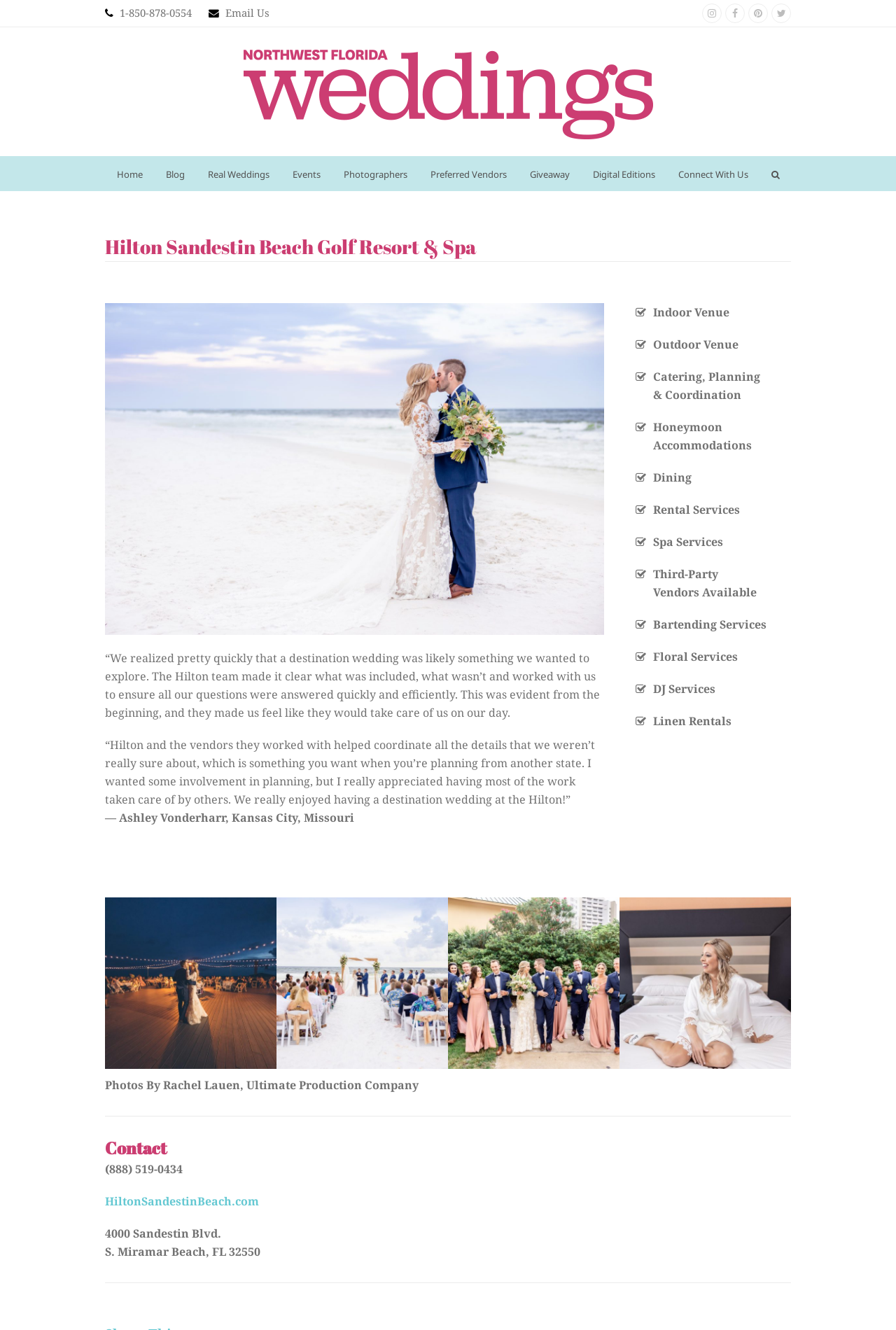Based on the element description alt="Northwest Florida Weddings Magazine", identify the bounding box coordinates for the UI element. The coordinates should be in the format (top-left x, top-left y, bottom-right x, bottom-right y) and within the 0 to 1 range.

[0.266, 0.032, 0.734, 0.109]